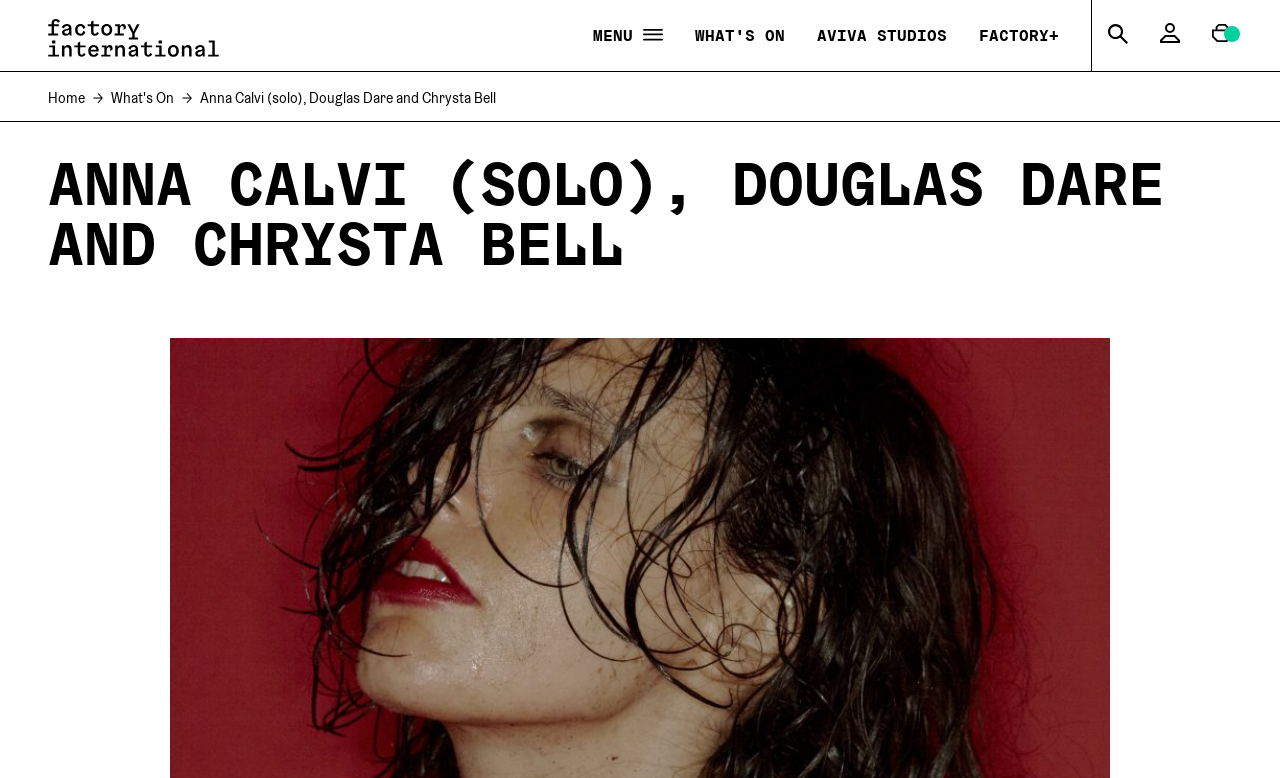Pinpoint the bounding box coordinates of the clickable element to carry out the following instruction: "Click the 'Pac Man' tag."

None